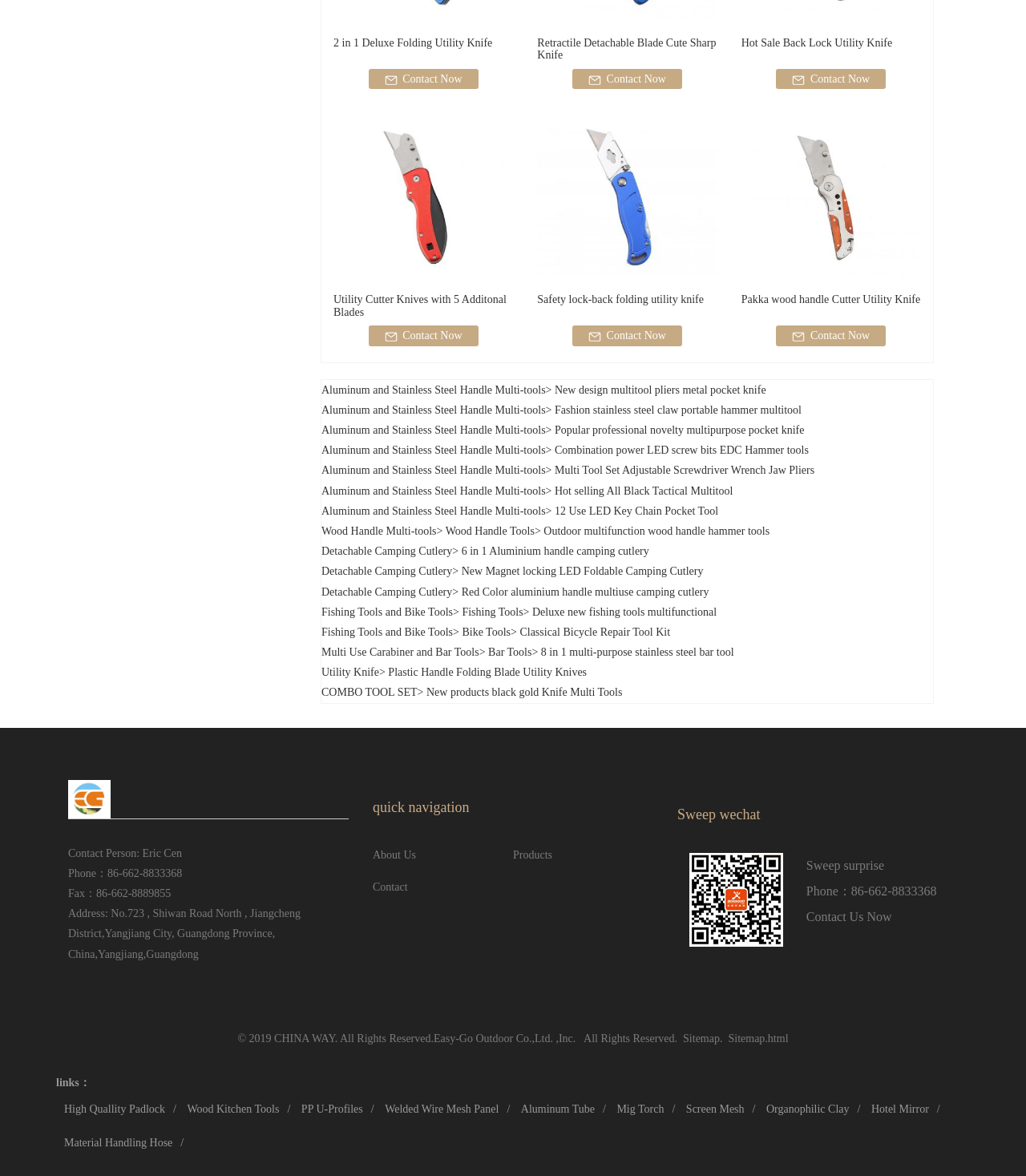Please identify the bounding box coordinates of the region to click in order to complete the given instruction: "Explore Aluminum and Stainless Steel Handle Multi-tools". The coordinates should be four float numbers between 0 and 1, i.e., [left, top, right, bottom].

[0.313, 0.326, 0.532, 0.336]